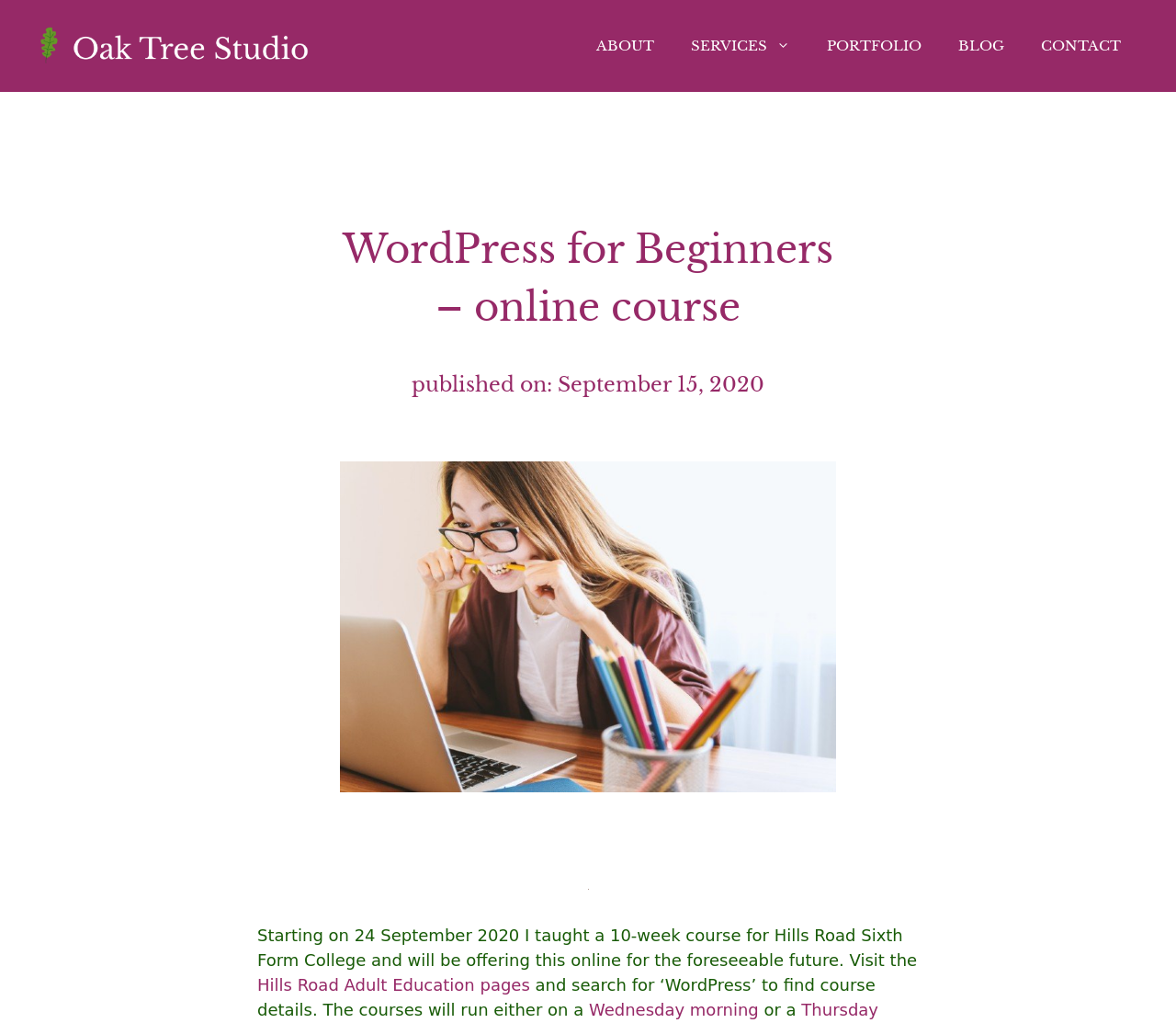Determine the bounding box coordinates of the UI element that matches the following description: "Wednesday morning". The coordinates should be four float numbers between 0 and 1 in the format [left, top, right, bottom].

[0.501, 0.978, 0.645, 0.997]